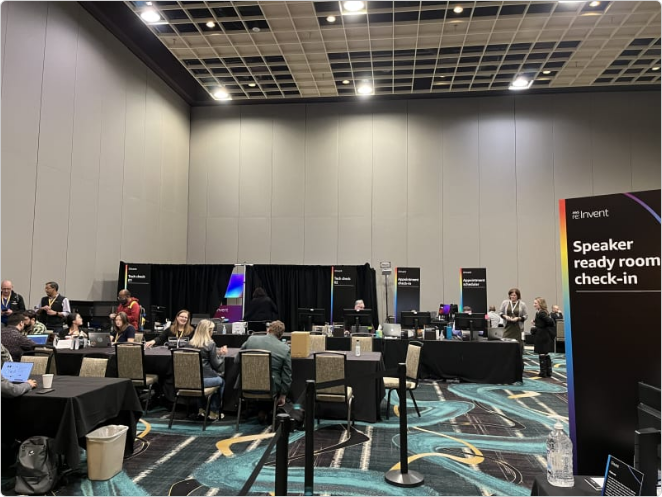Thoroughly describe the content and context of the image.

In this image, the interior of a Speaker Ready Room is showcased, designed for presenters preparing for their talks. The room is bustling with individuals seated at black tables, some engaged with laptops, indicating an active environment where speakers are finalizing their presentations. At the forefront, a series of signs proclaim "Speaker ready room check-in," suggesting a professional setting focused on logistical arrangements for speakers. 

The background features a black curtain that likely provides privacy for the check-in area while several technical stations are visible, equipped with various devices to facilitate audio-visual needs. The room's decor is modern, highlighted by a patterned carpet, creating an inviting atmosphere. Overall, the image captures the essence of a well-organized space dedicated to helping speakers feel prepared and confident before their appearances.